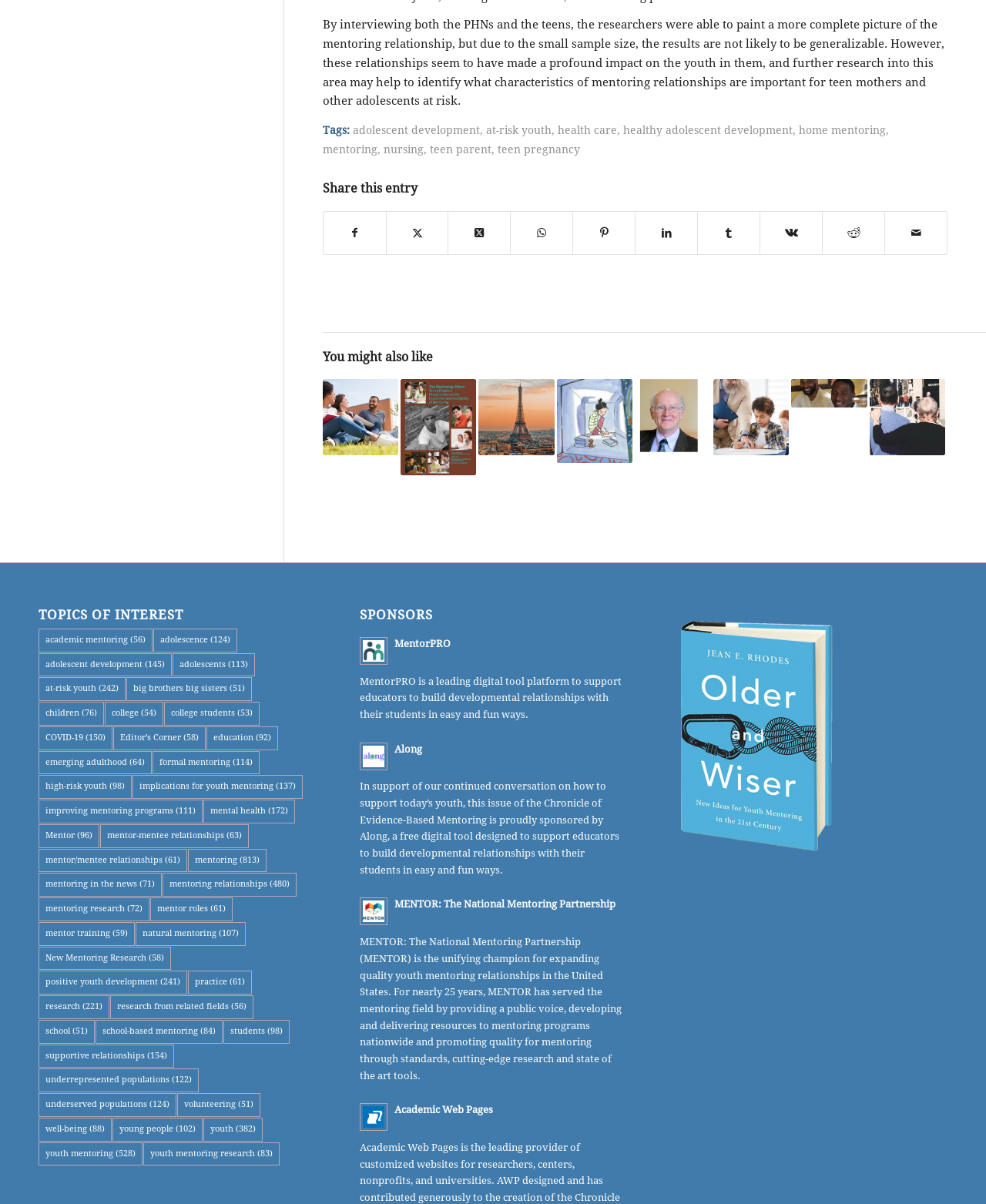Please locate the bounding box coordinates of the element that should be clicked to achieve the given instruction: "Check out the article on mental health".

[0.206, 0.664, 0.299, 0.684]